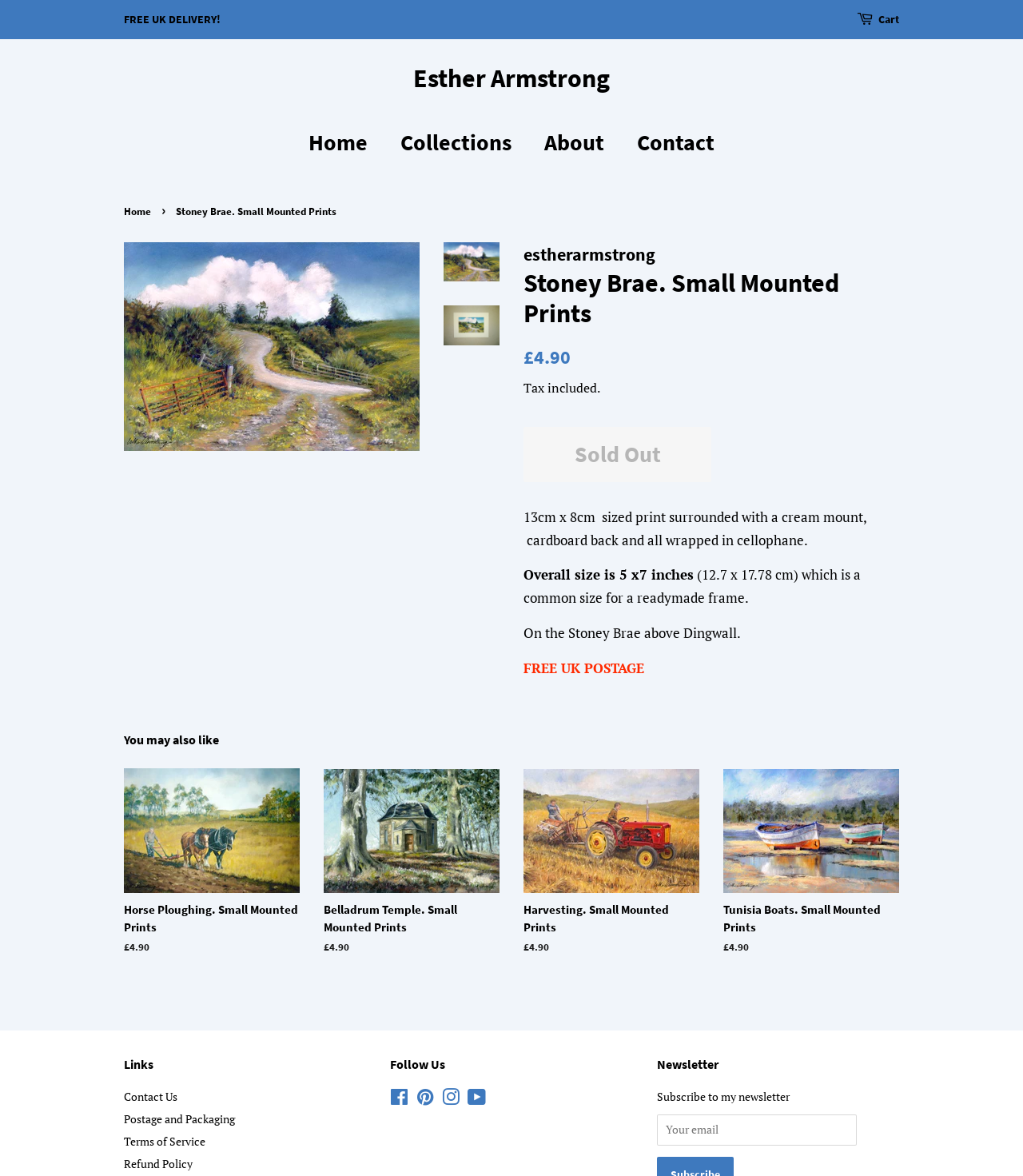What is the author's name?
Give a detailed response to the question by analyzing the screenshot.

The author's name, Esther Armstrong, can be found in the breadcrumbs navigation section, where it is listed as 'Esther Armstrong'.